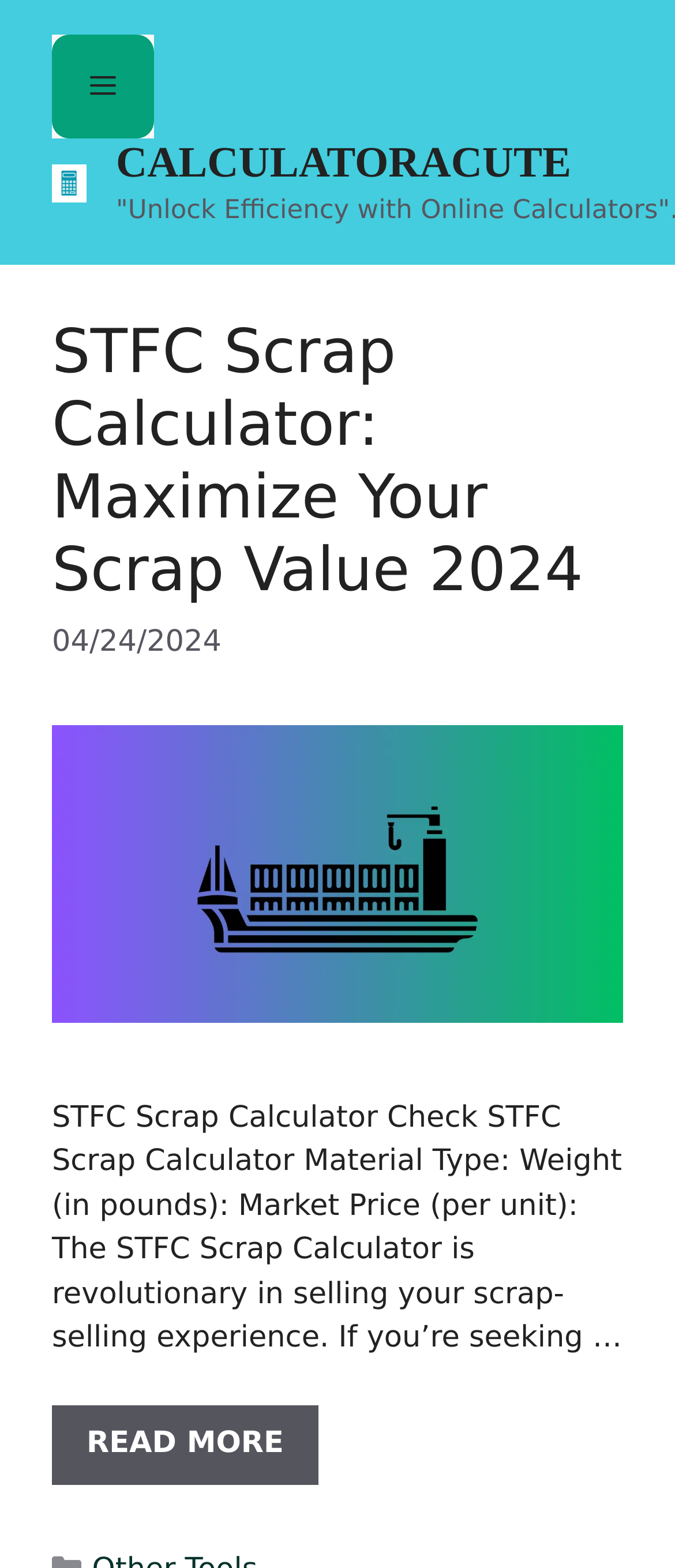Determine the bounding box coordinates for the UI element with the following description: "Menu". The coordinates should be four float numbers between 0 and 1, represented as [left, top, right, bottom].

[0.077, 0.022, 0.229, 0.088]